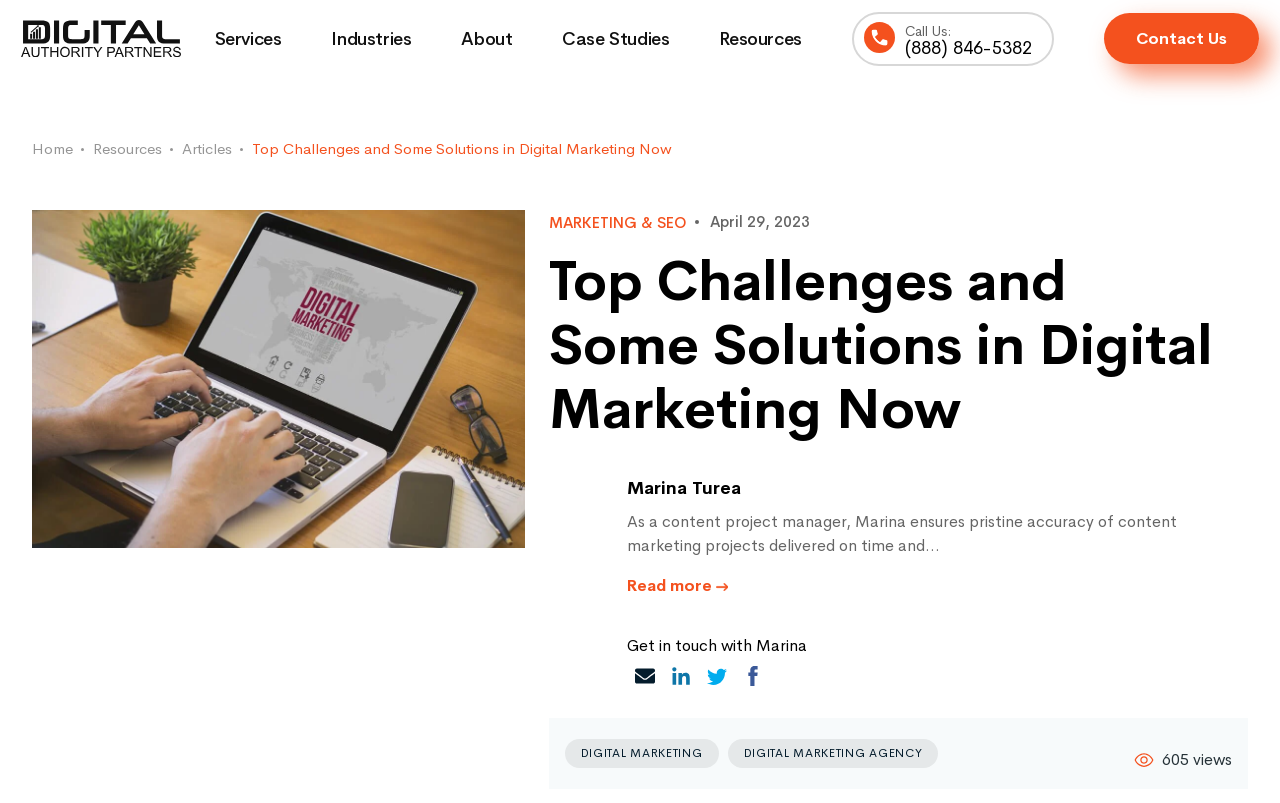Please answer the following question using a single word or phrase: 
How many views does the article have?

605 views